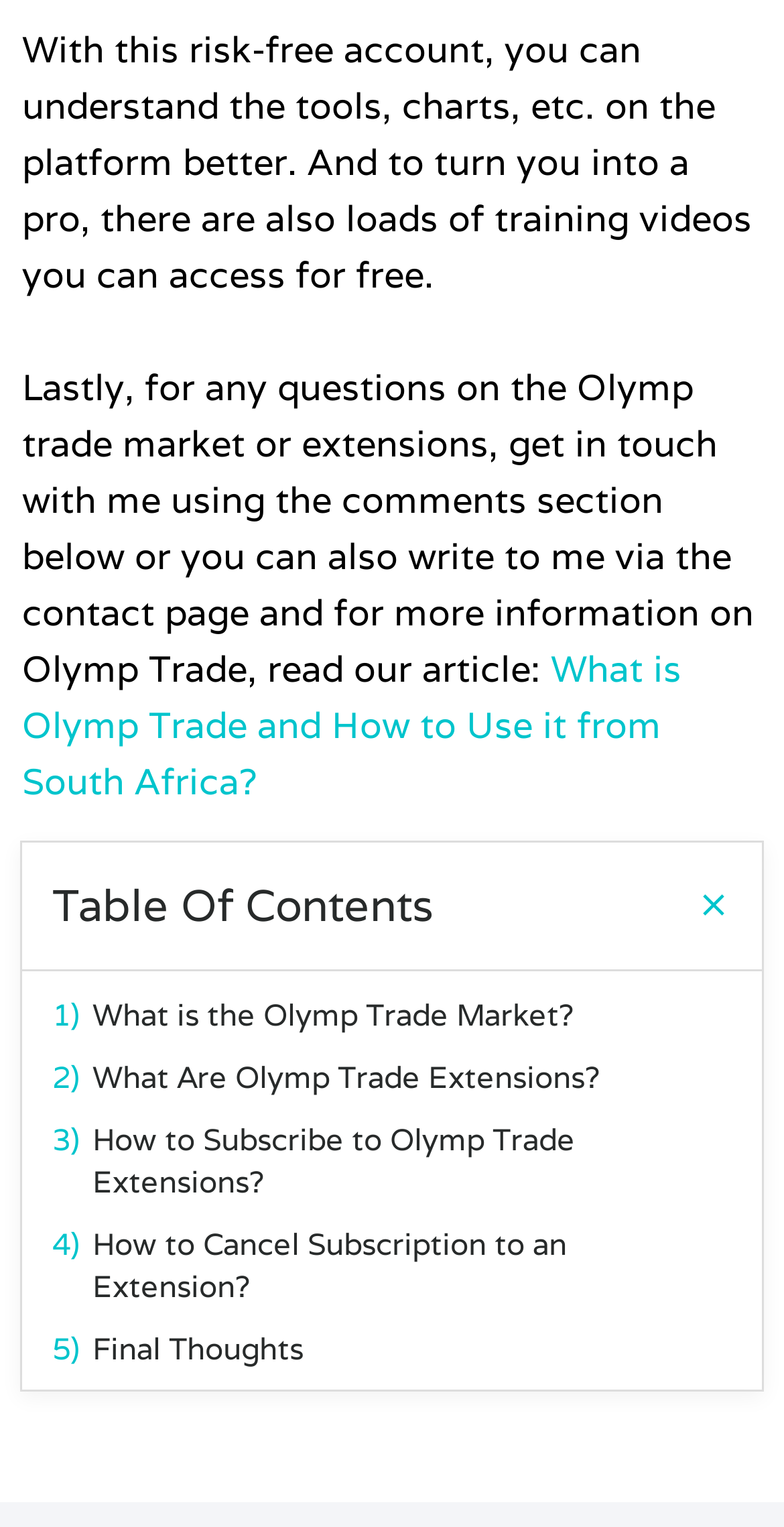Please answer the following question using a single word or phrase: 
What type of content is available for free?

Training videos